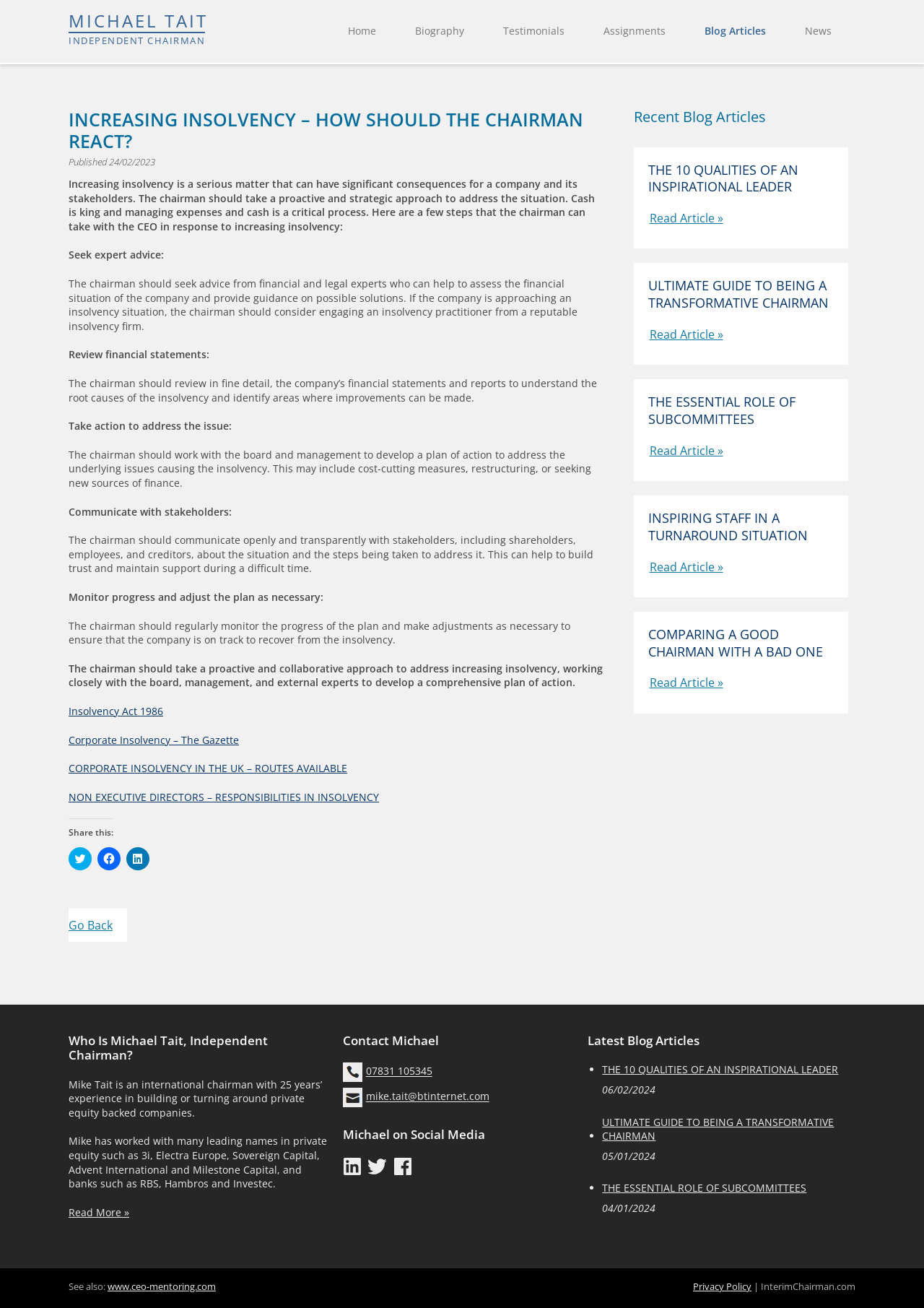Indicate the bounding box coordinates of the clickable region to achieve the following instruction: "Subscribe to the newsletter."

None